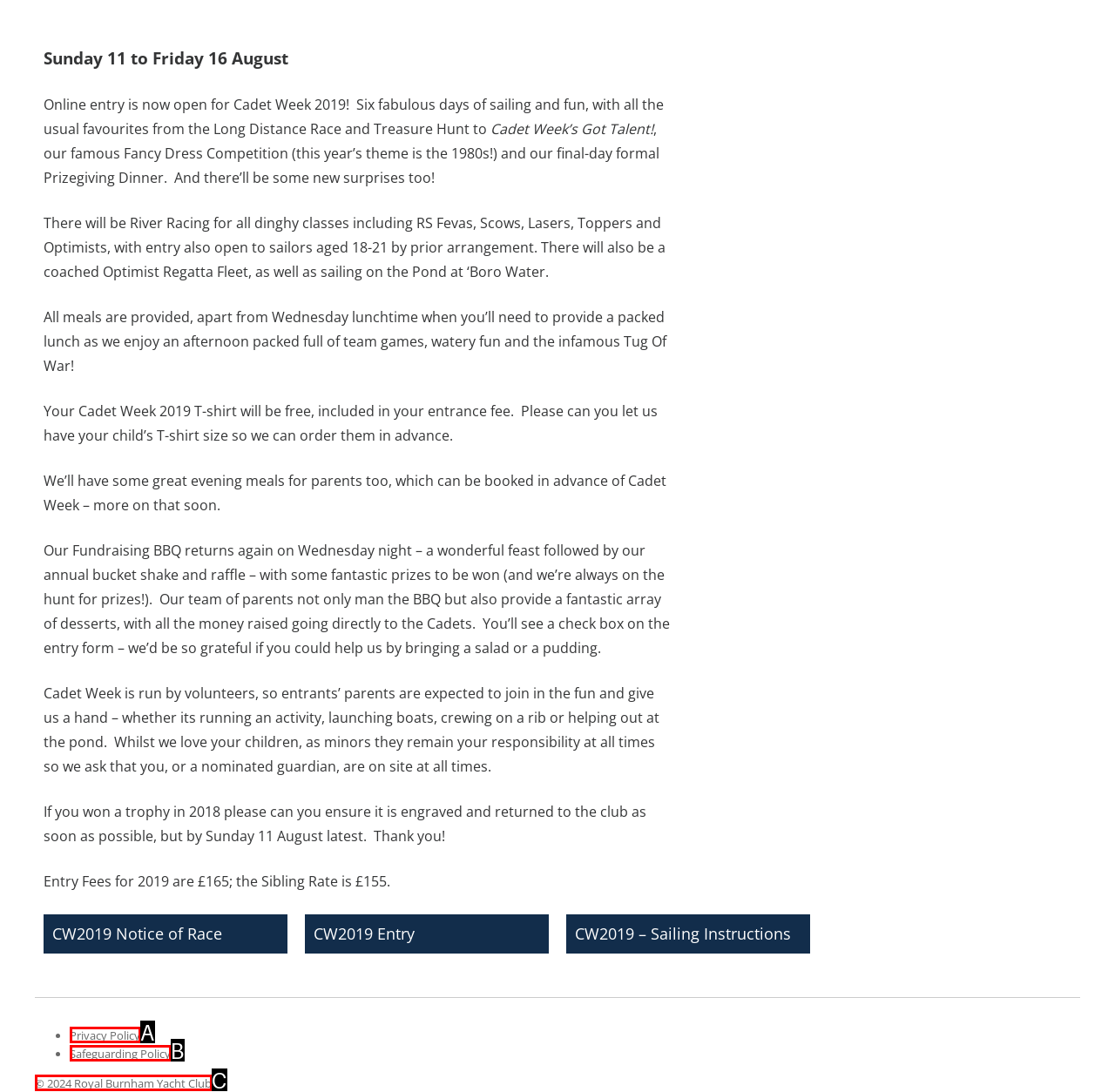Select the option that matches this description: Safeguarding Policy
Answer by giving the letter of the chosen option.

B